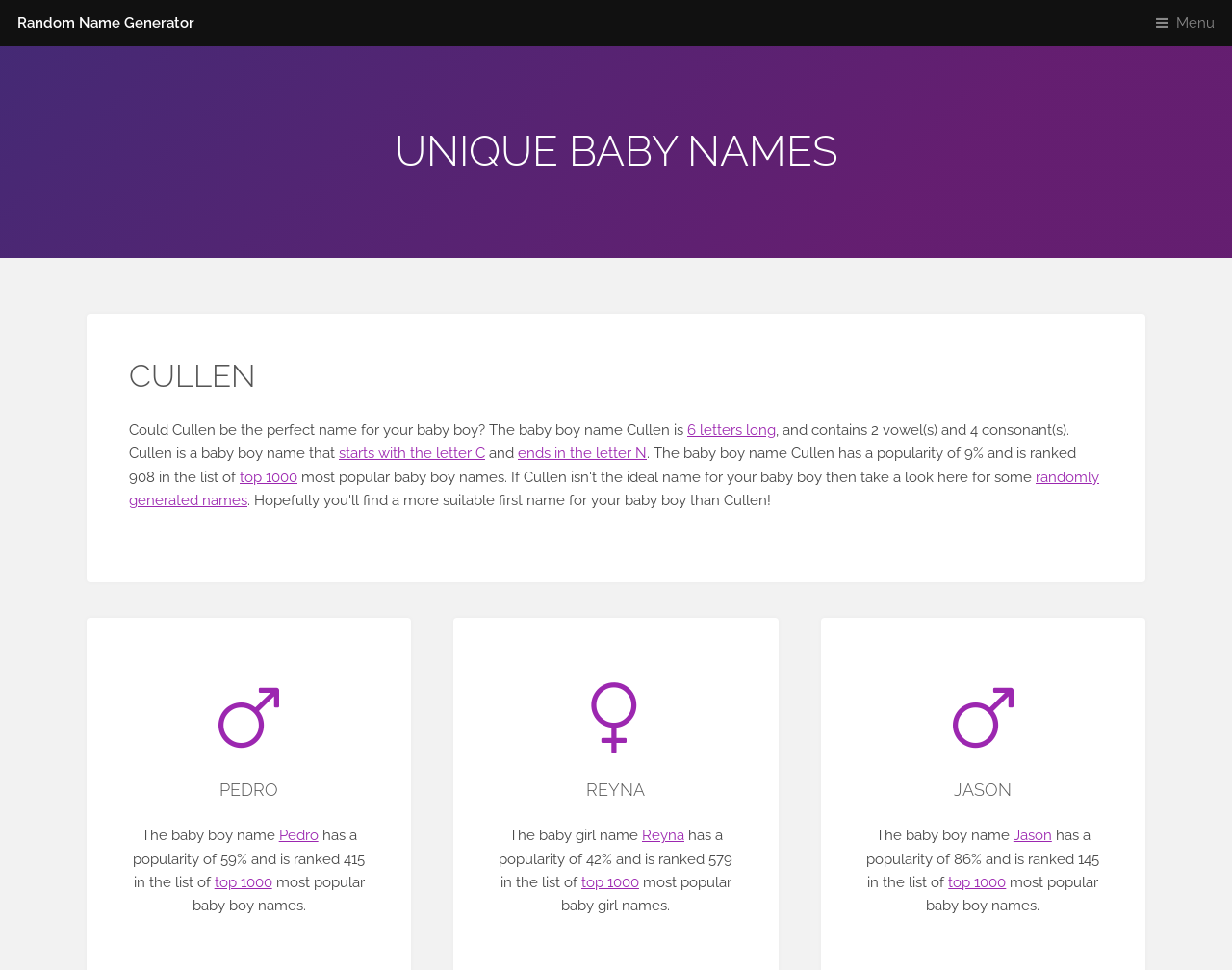Please identify the bounding box coordinates of the element I need to click to follow this instruction: "View details of CULLEN".

[0.105, 0.367, 0.895, 0.41]